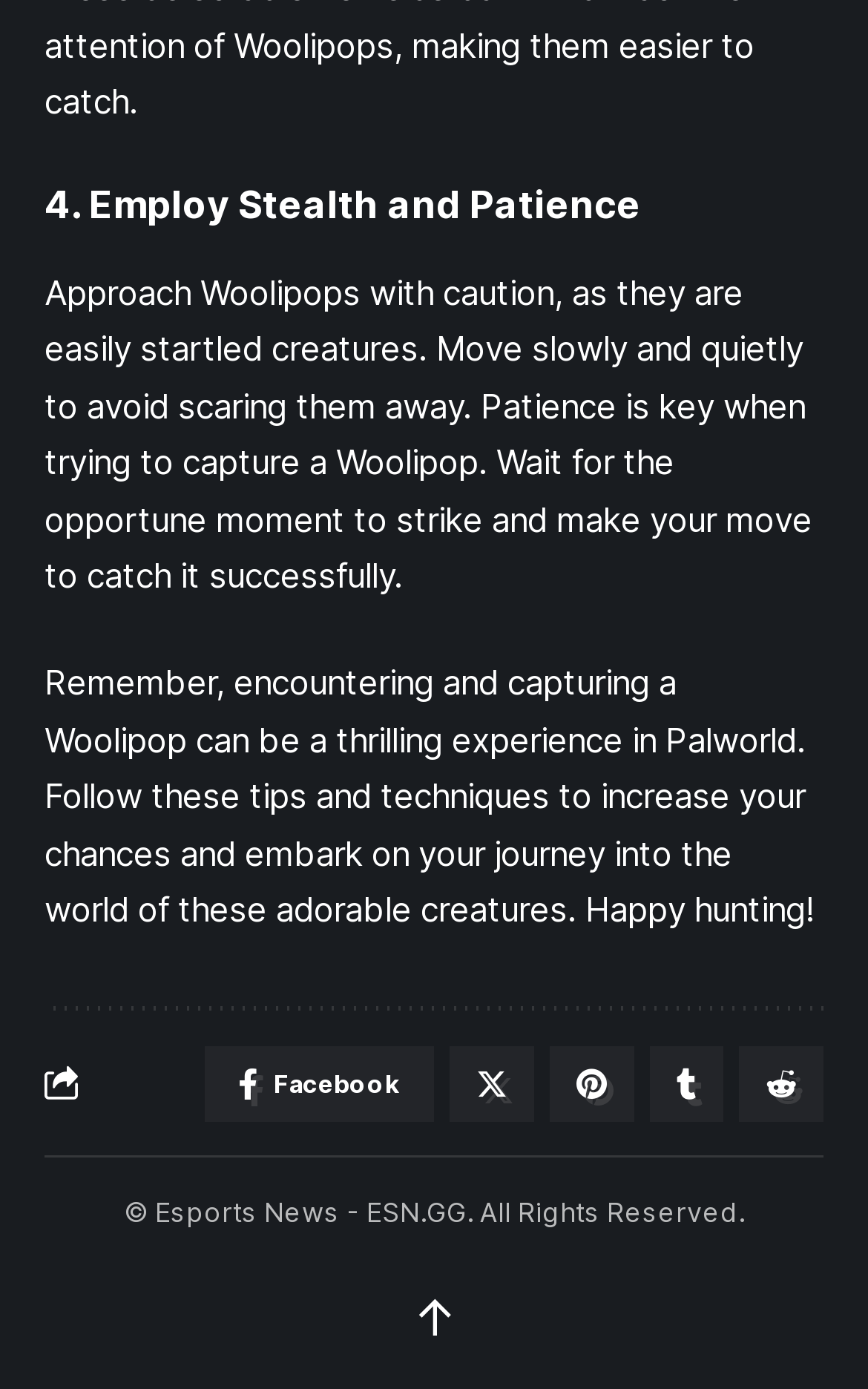Answer this question using a single word or a brief phrase:
What is the topic of the article?

Capturing Woolipops